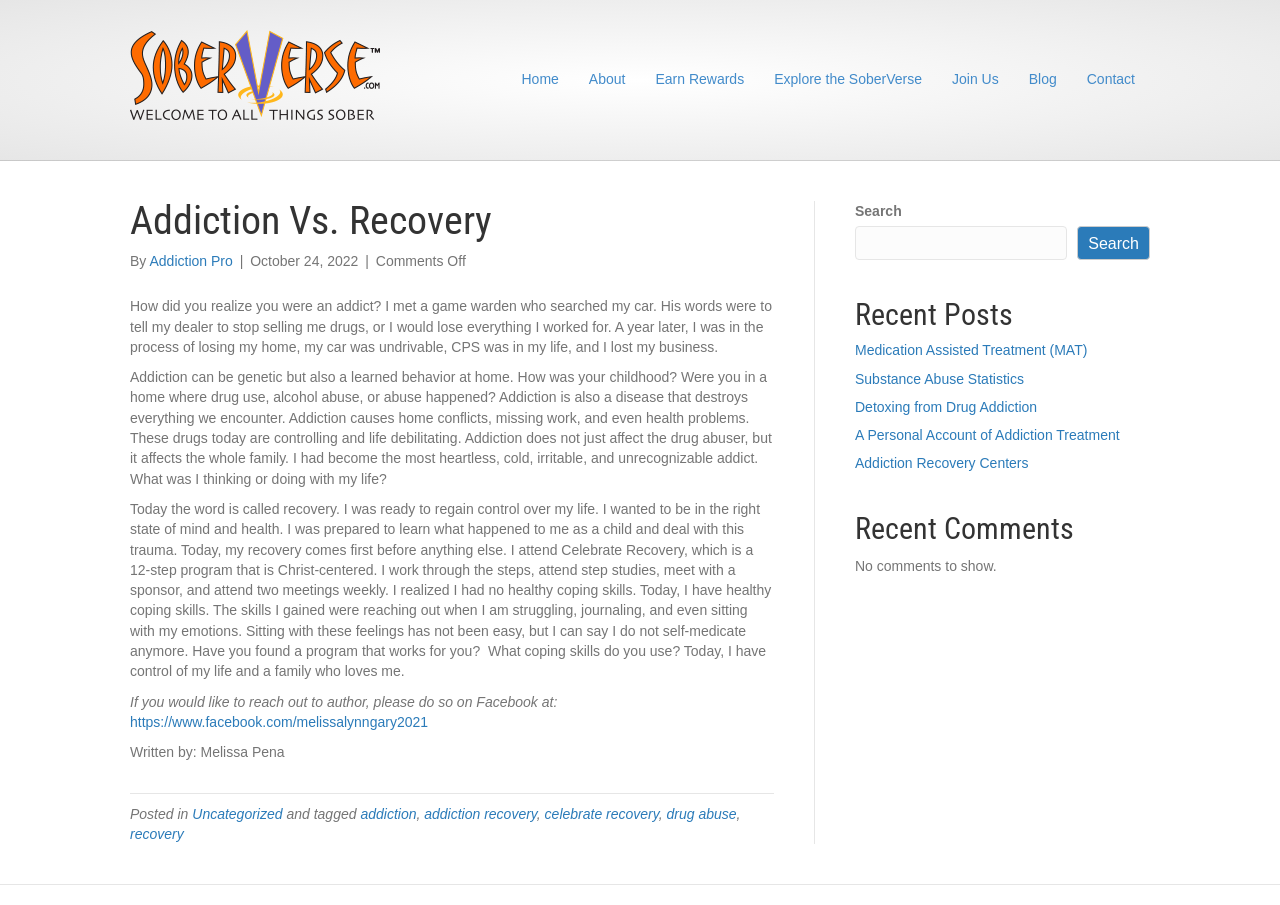What is the purpose of the 'Search' box?
Give a thorough and detailed response to the question.

The 'Search' box is located in the right-hand side of the webpage and allows users to search for specific content on the website. This can be inferred by the presence of a search box and a search button next to it.